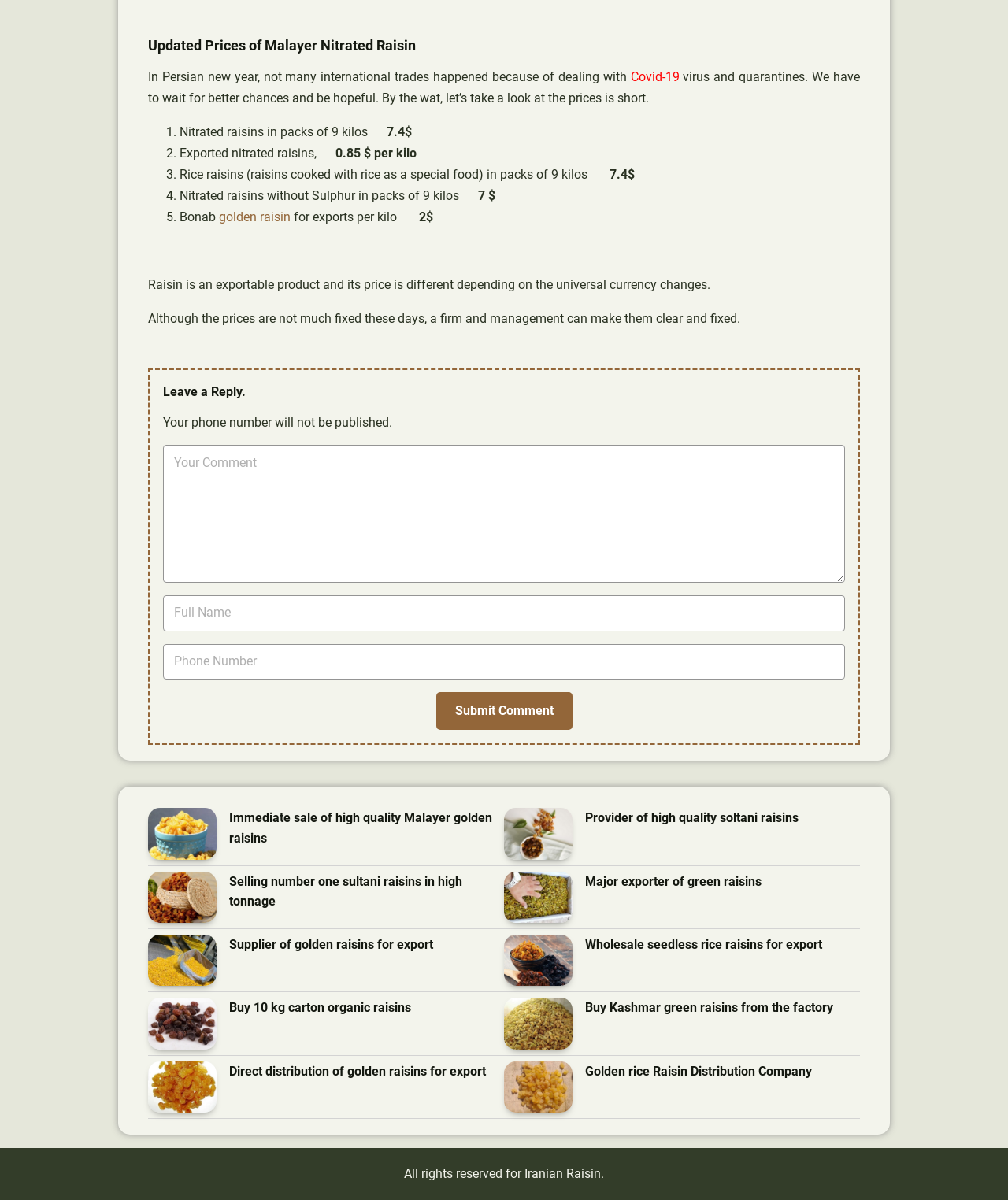What is the price of nitrated raisins in packs of 9 kilos?
Based on the image, answer the question in a detailed manner.

The answer can be found in the list of prices, where it is stated that 'Nitrated raisins in packs of 9 kilos' costs '7.4$'.